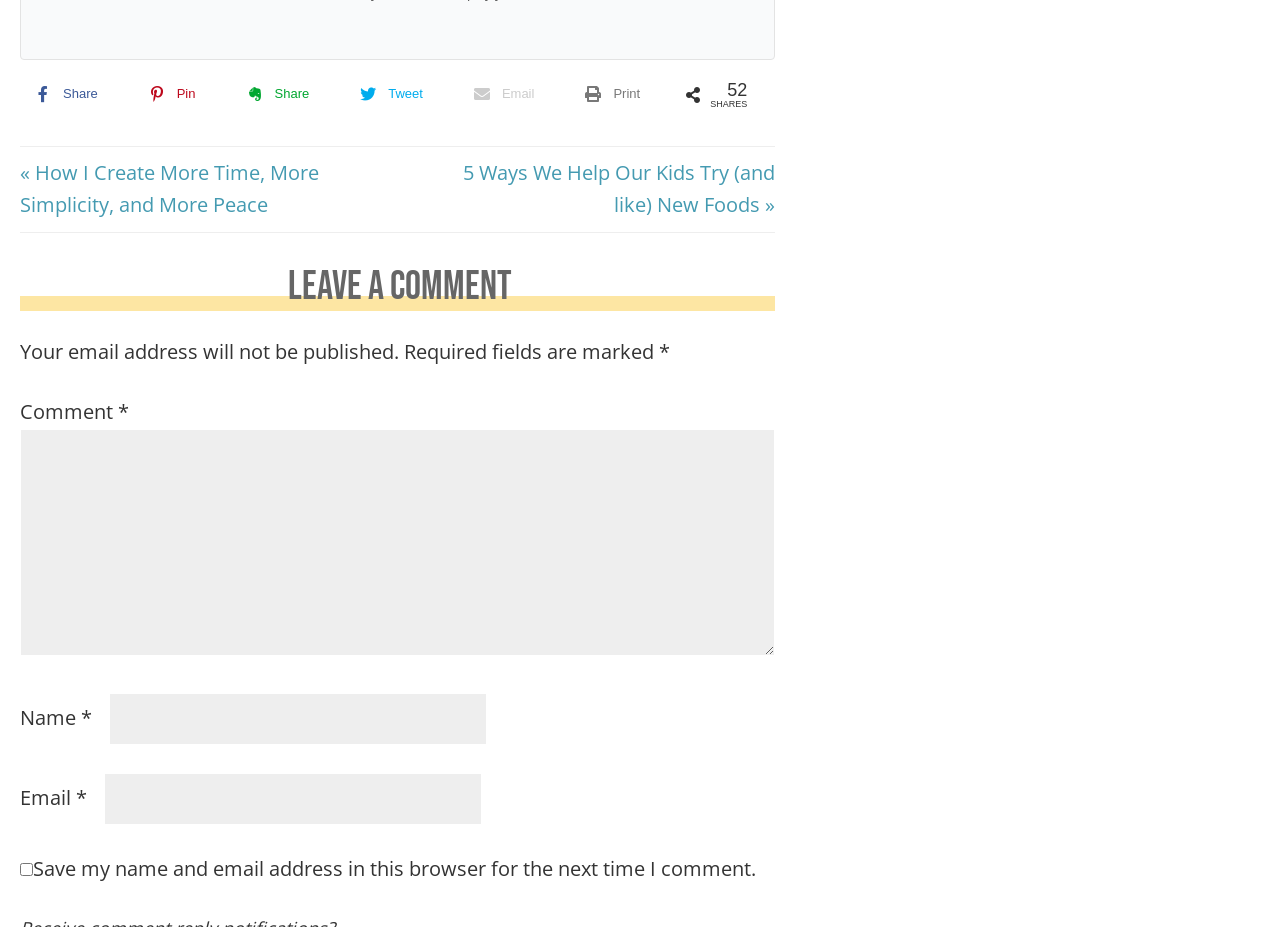Can you give a comprehensive explanation to the question given the content of the image?
What is the purpose of the checkbox?

The checkbox 'Save my name and email address in this browser for the next time I comment' suggests that users can opt to save their name and email address for future comments, making it easier to leave comments in the future.